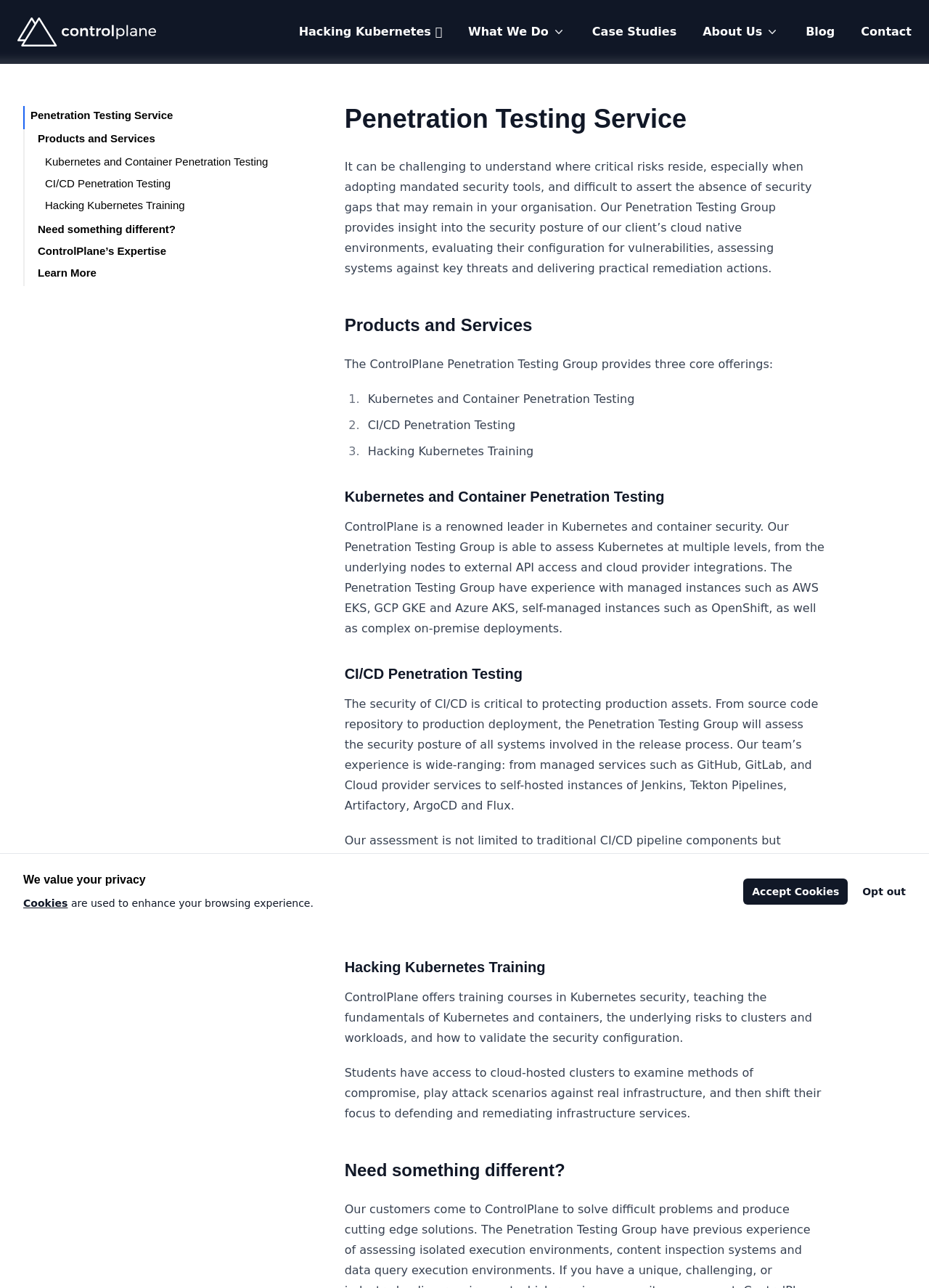Find the bounding box coordinates of the clickable area required to complete the following action: "Visit the 'Hacking Kubernetes' page".

[0.322, 0.018, 0.476, 0.032]